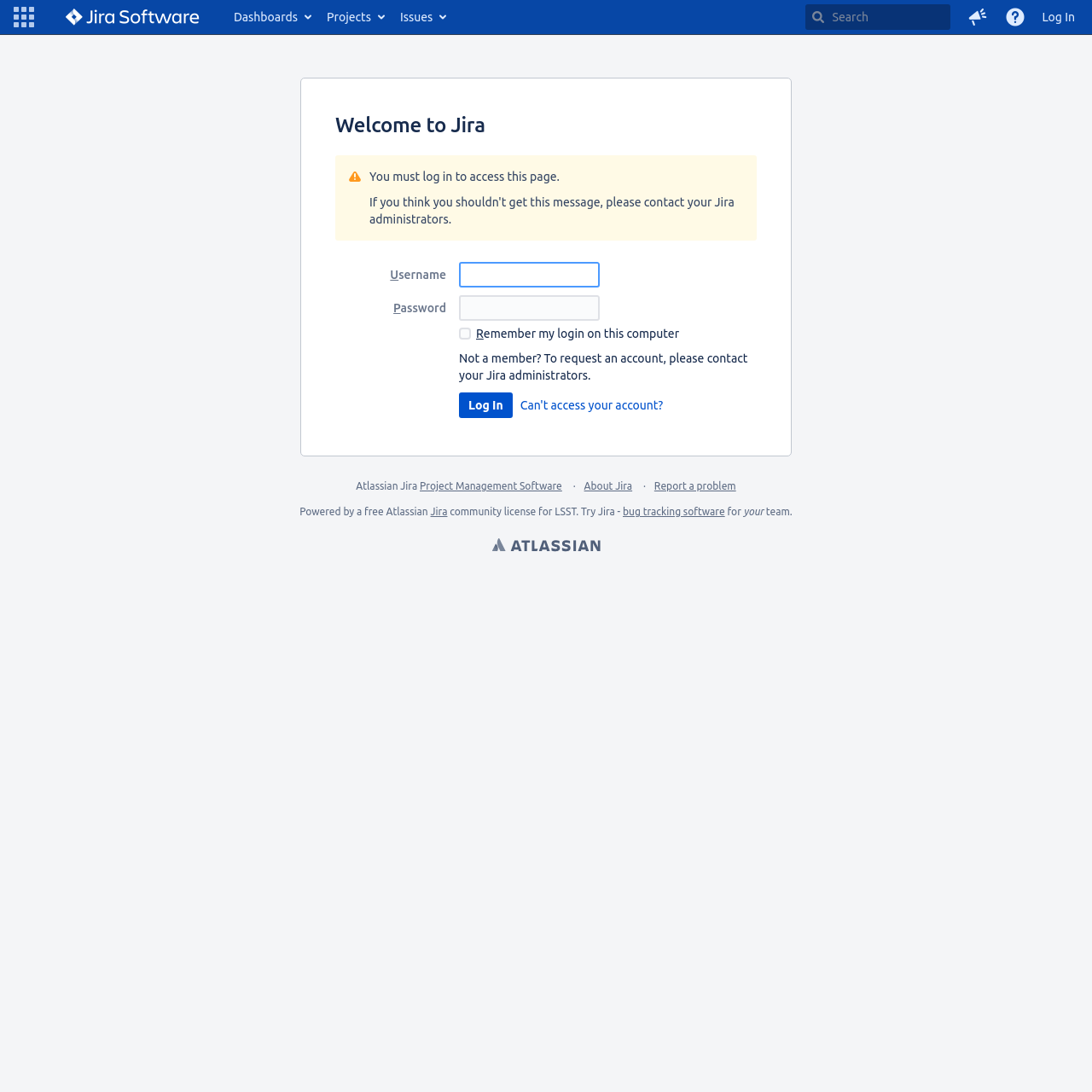What is the purpose of this webpage?
Based on the screenshot, answer the question with a single word or phrase.

Log in to Jira